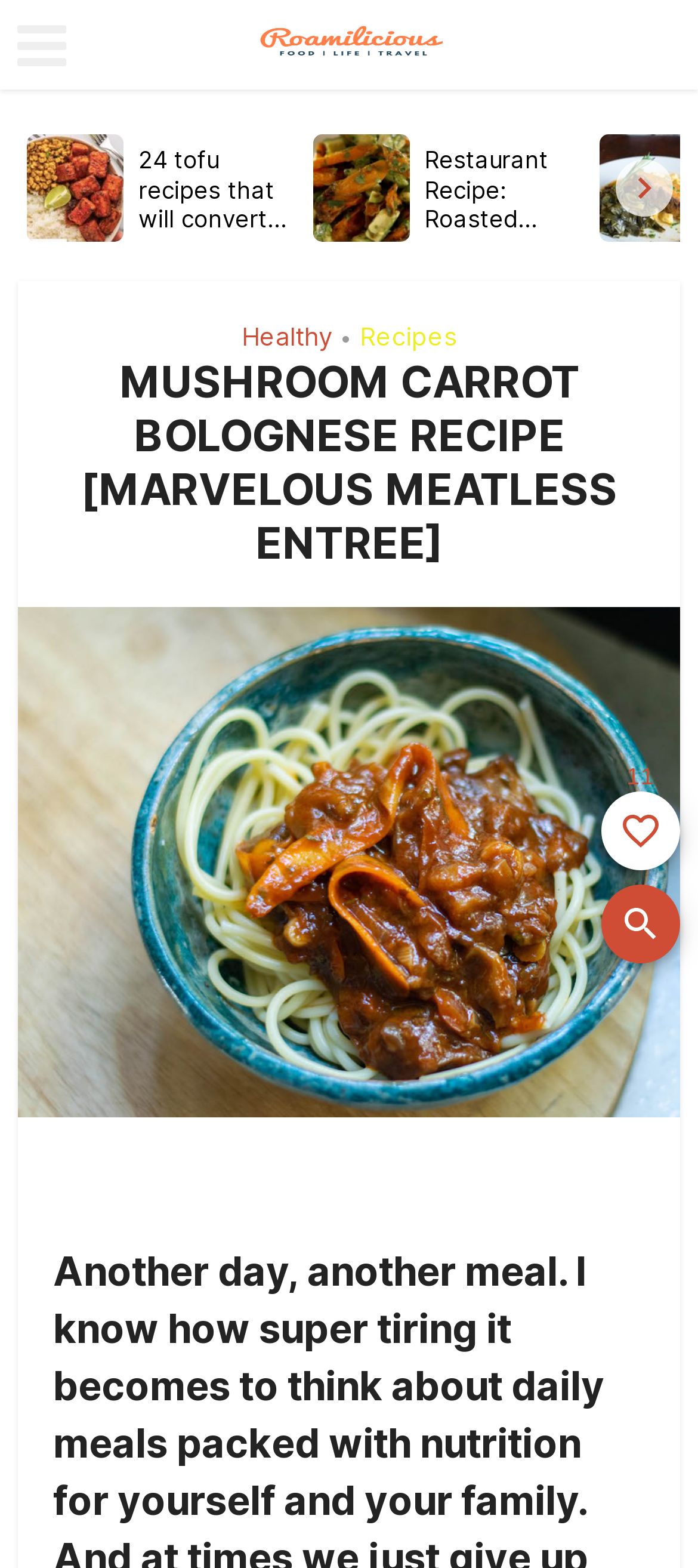Respond to the question below with a single word or phrase:
What is the theme of the recipes on this webpage?

Healthy